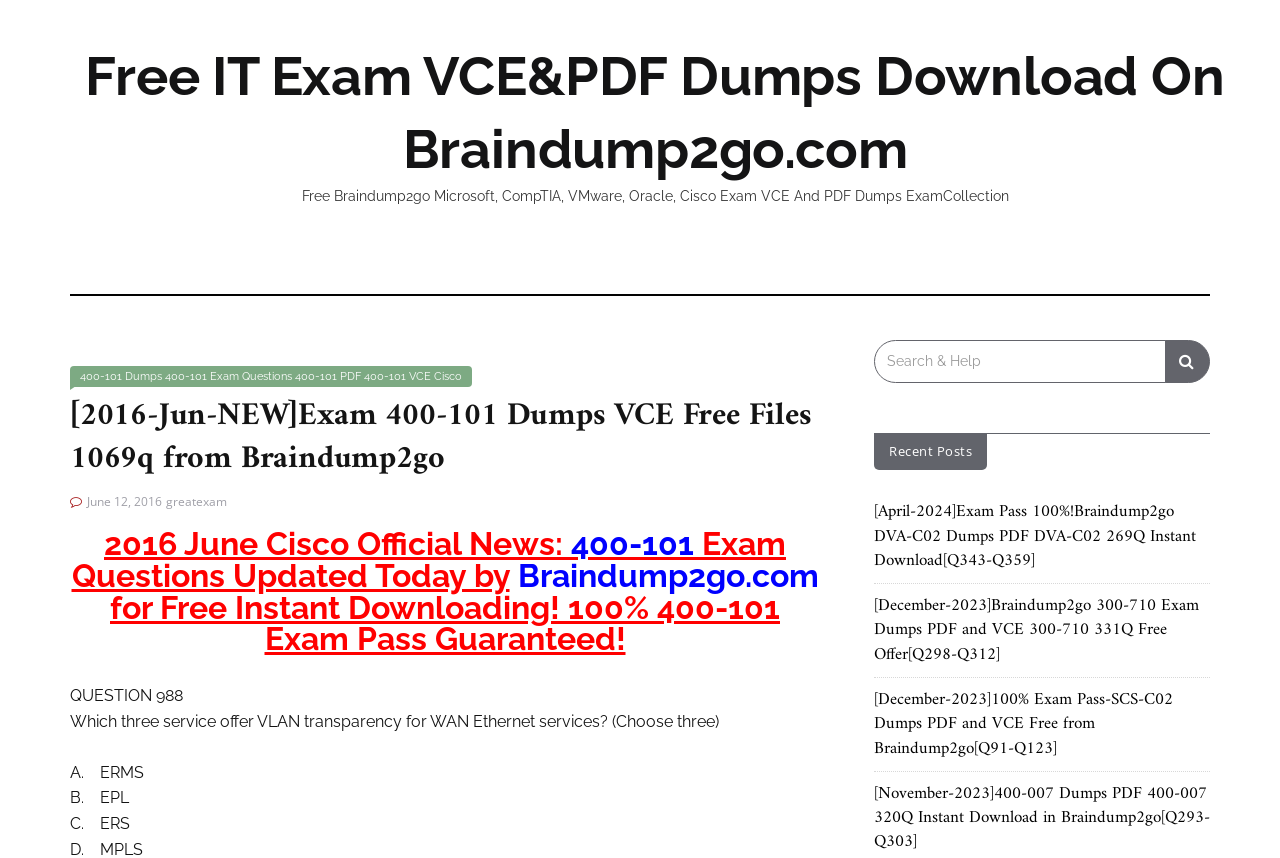Please provide a one-word or phrase answer to the question: 
What is the name of the exam dump provider?

Braindump2go